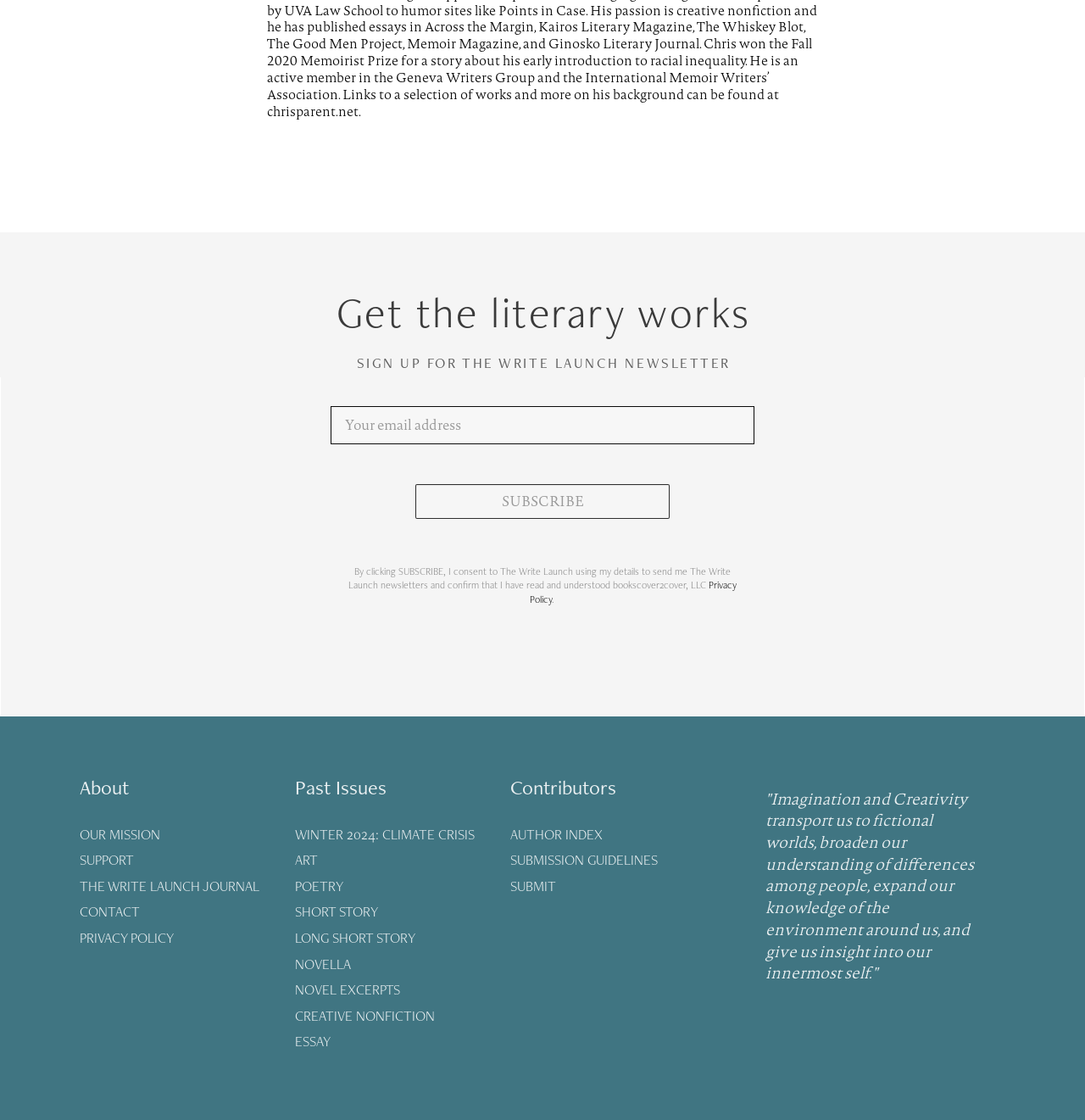Can you find the bounding box coordinates for the element that needs to be clicked to execute this instruction: "Submit a literary work"? The coordinates should be given as four float numbers between 0 and 1, i.e., [left, top, right, bottom].

[0.47, 0.776, 0.662, 0.799]